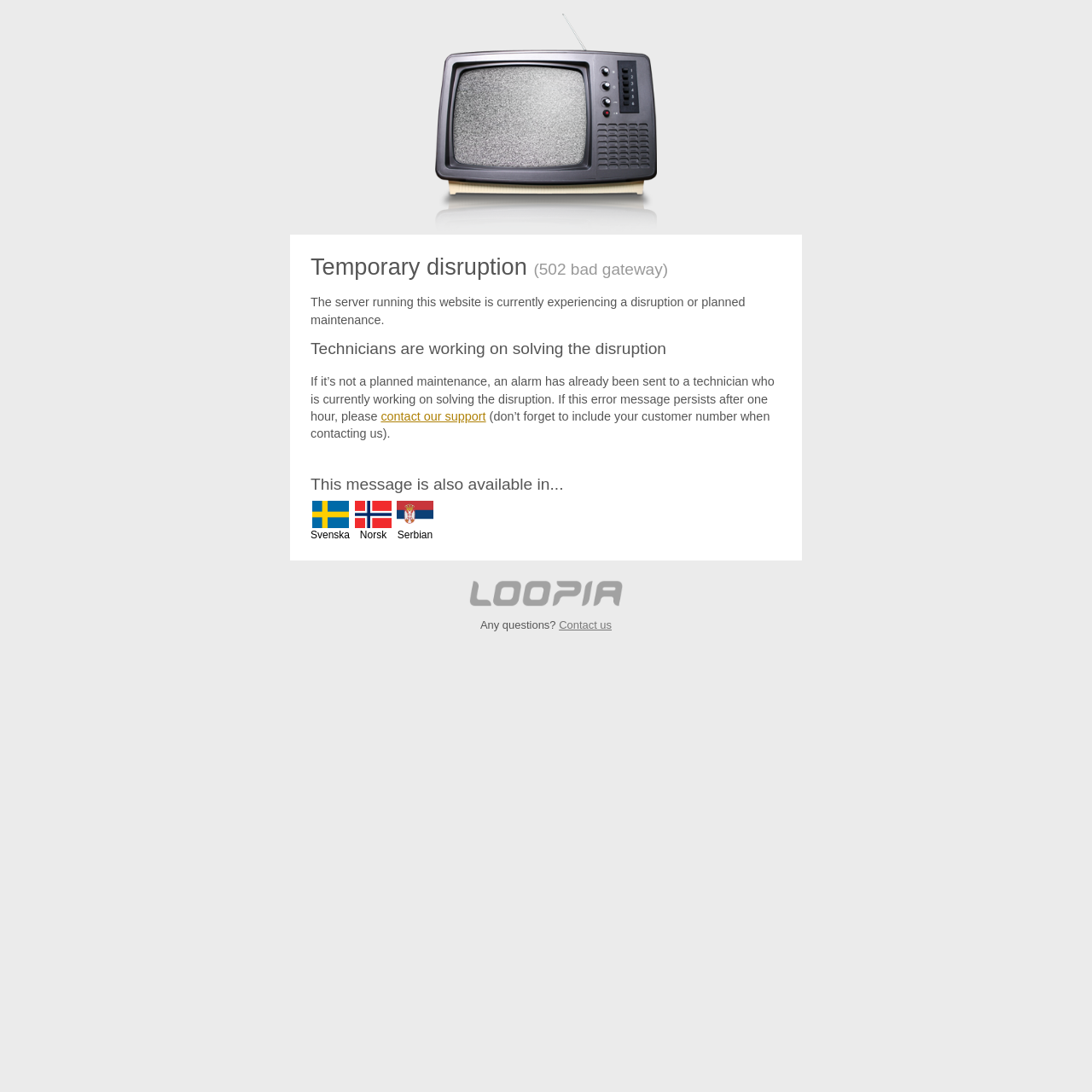Please extract the primary headline from the webpage.

Temporary disruption (502 bad gateway)